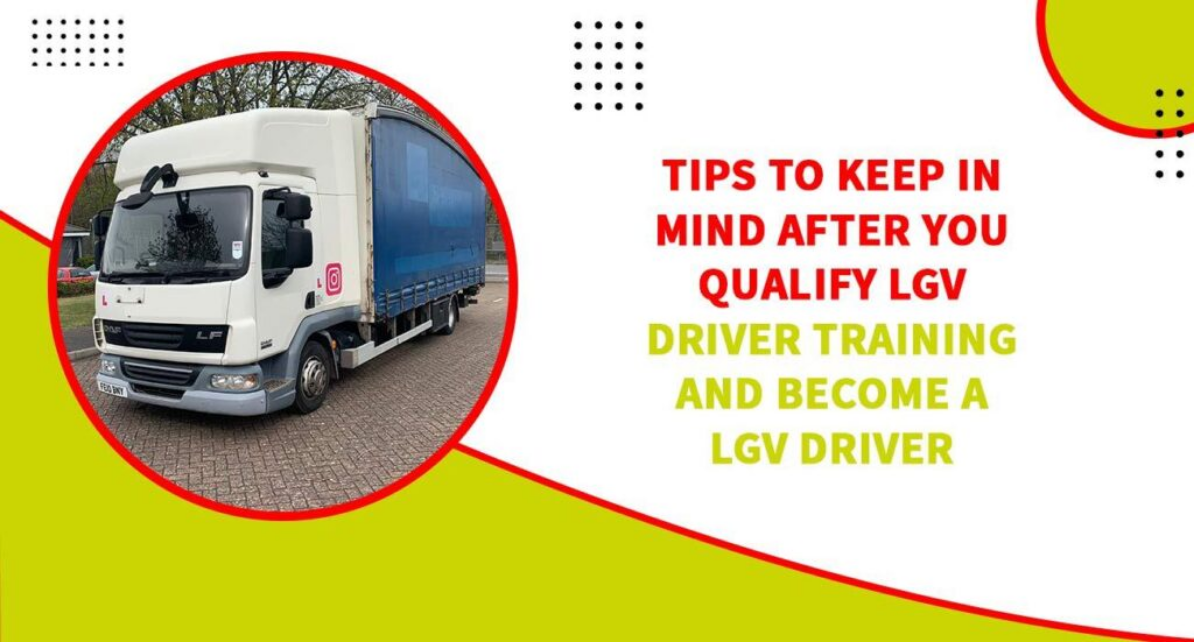Answer the following inquiry with a single word or phrase:
What is the aesthetic of the design in the image?

Professional yet approachable